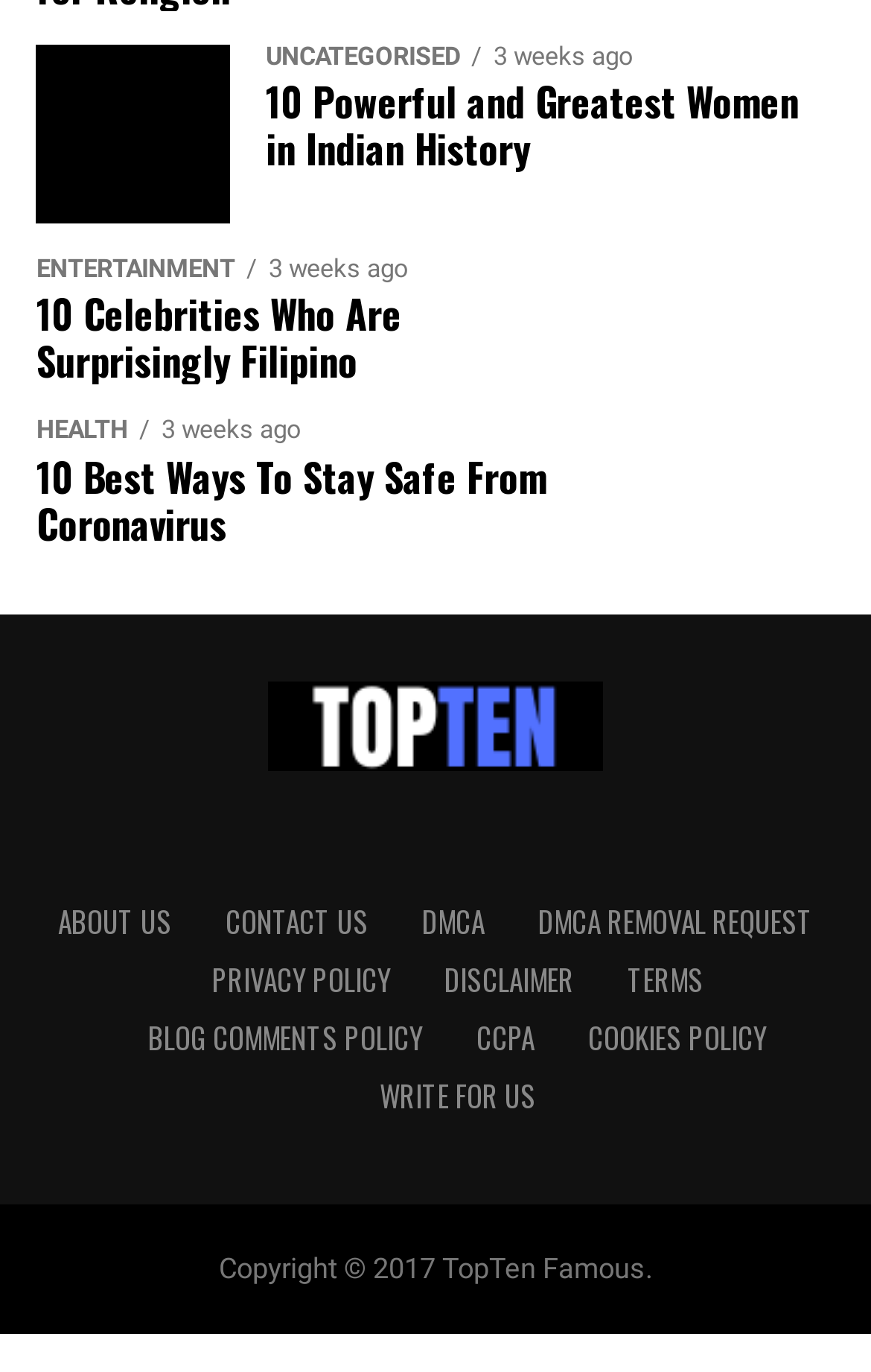Determine the bounding box coordinates for the area you should click to complete the following instruction: "Click on 'CONTACT US'".

[0.259, 0.656, 0.423, 0.687]